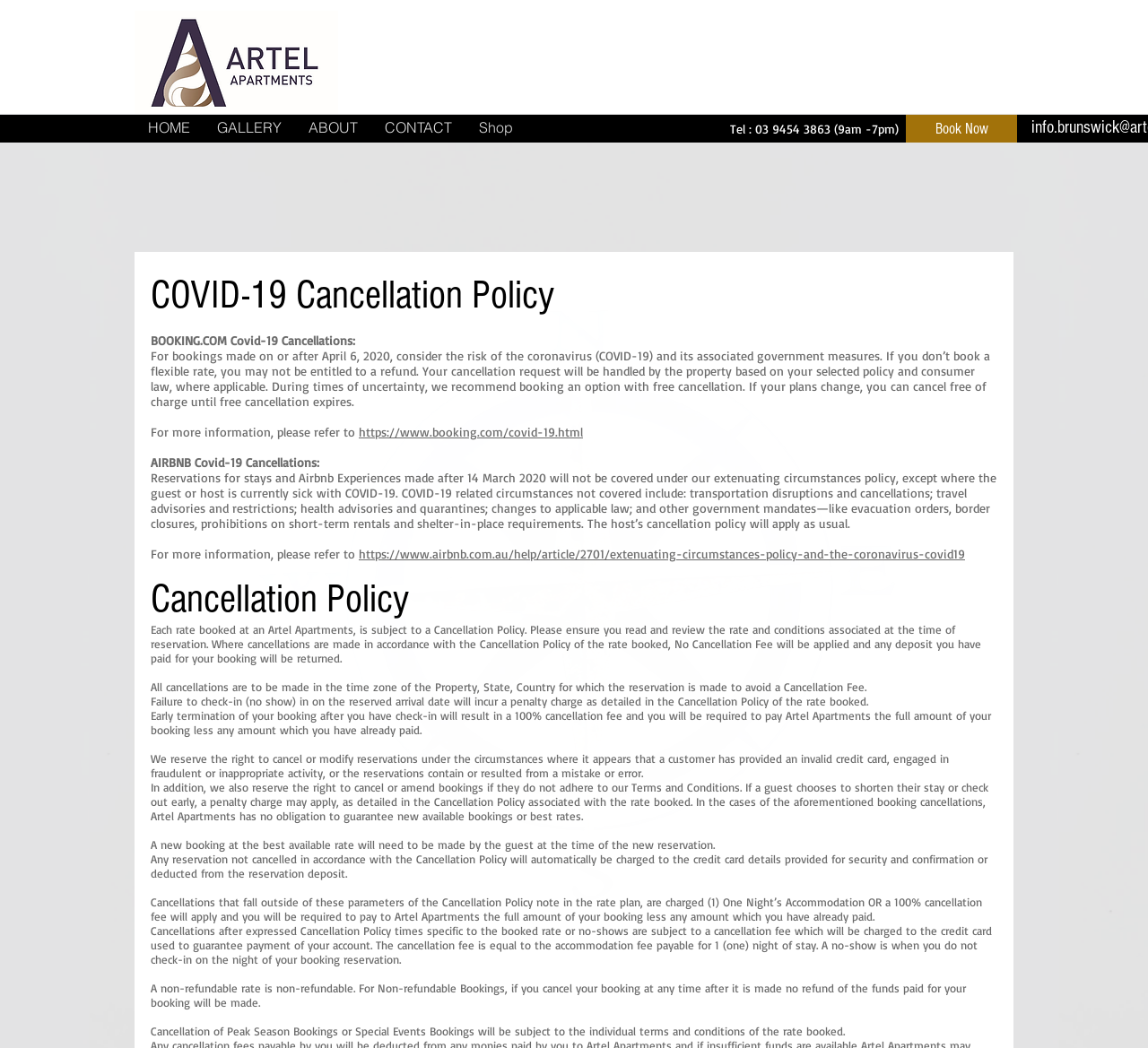Identify the bounding box coordinates of the region that needs to be clicked to carry out this instruction: "Visit HOME page". Provide these coordinates as four float numbers ranging from 0 to 1, i.e., [left, top, right, bottom].

[0.117, 0.112, 0.177, 0.131]